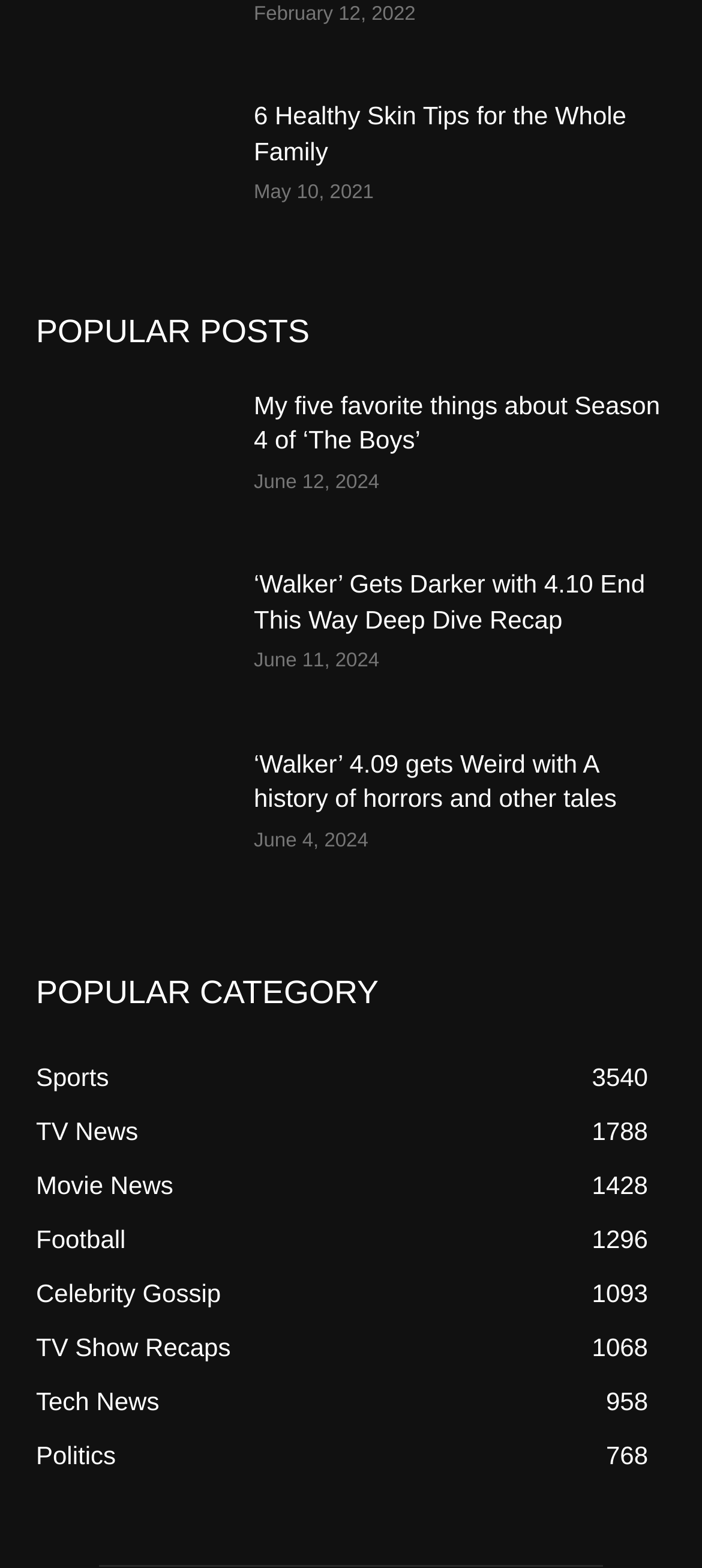Select the bounding box coordinates of the element I need to click to carry out the following instruction: "Browse the category of TV Show Recaps".

[0.051, 0.85, 0.329, 0.868]